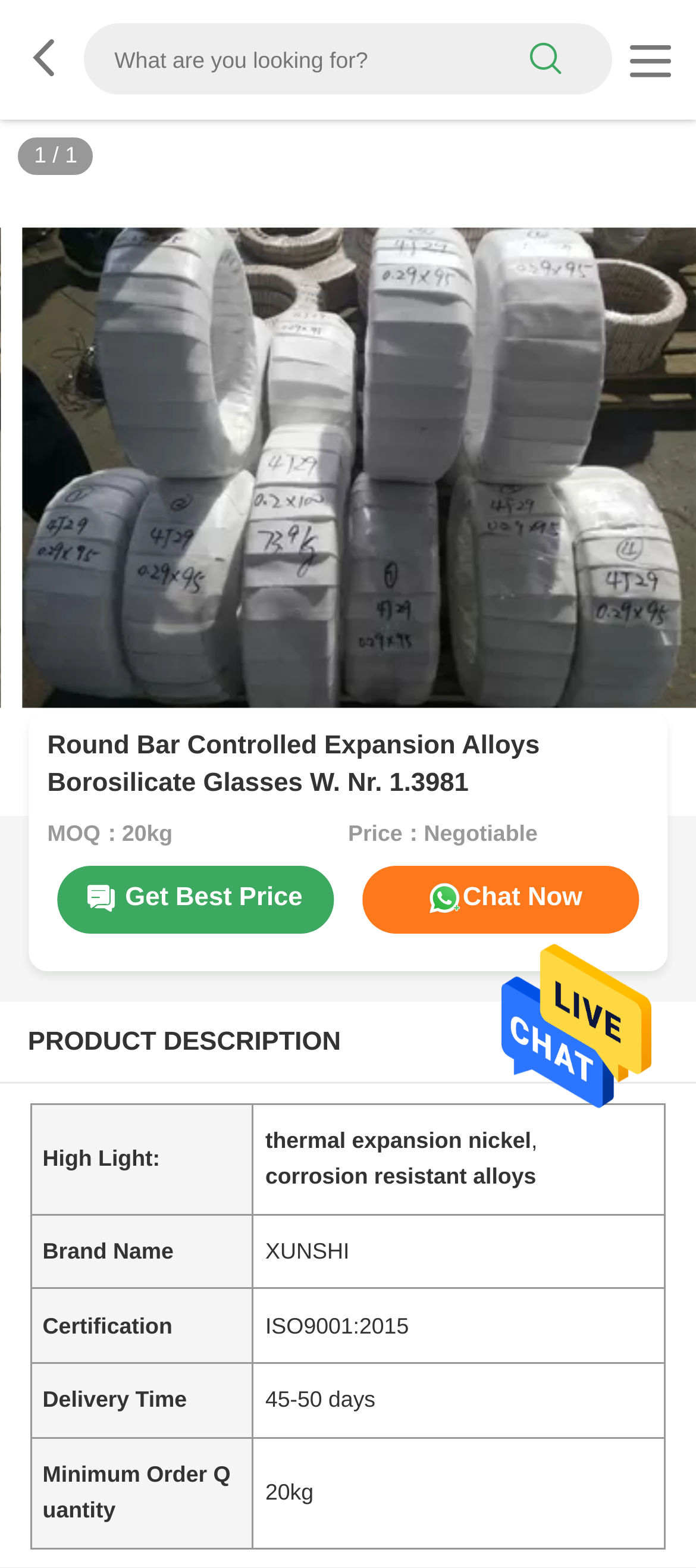What is the price of the product?
Provide a one-word or short-phrase answer based on the image.

Negotiable